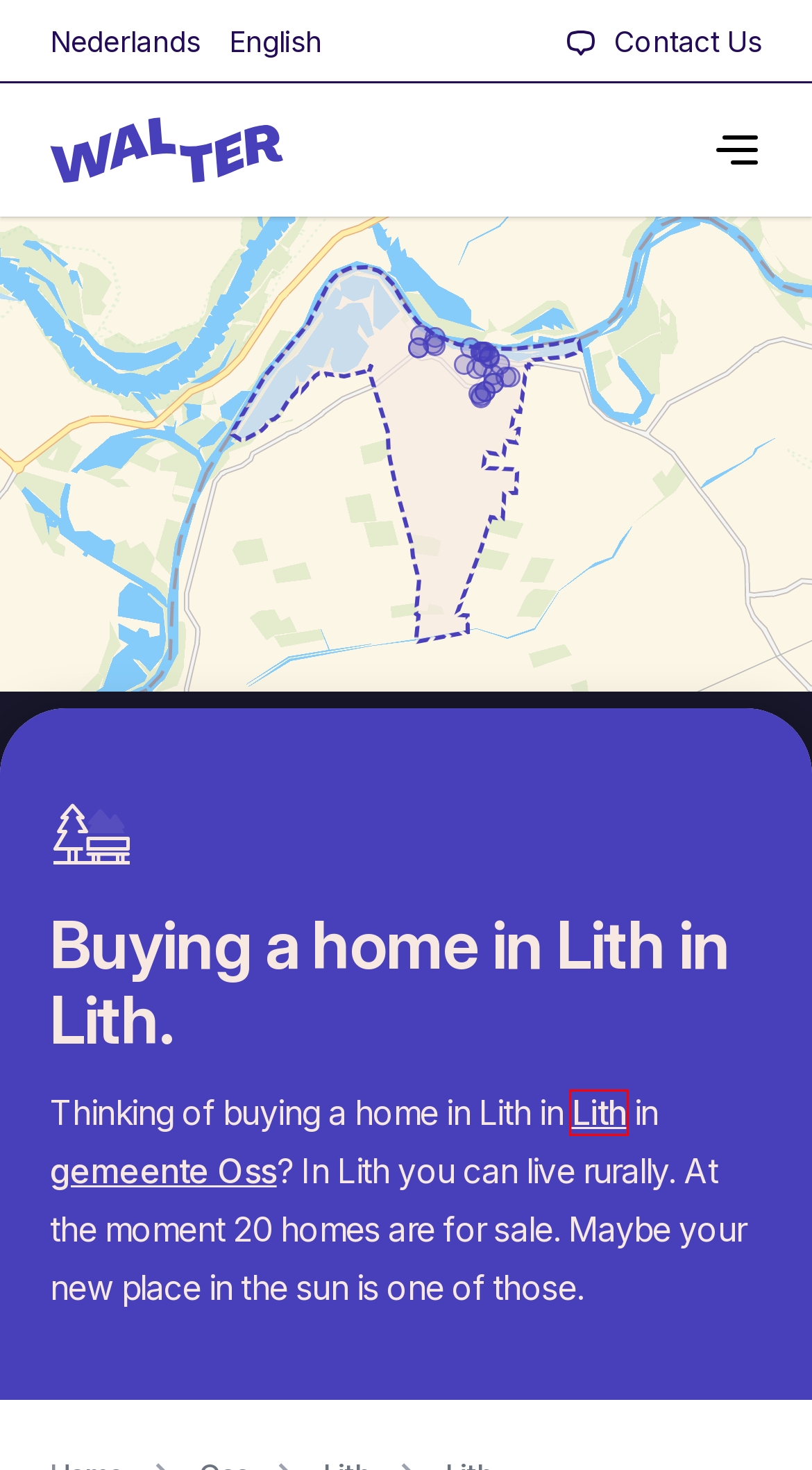A screenshot of a webpage is given with a red bounding box around a UI element. Choose the description that best matches the new webpage shown after clicking the element within the red bounding box. Here are the candidates:
A. Lemoenappel 24, Lith (5397CG) – Walterliving.com
B. Zomerstraat 21, Lith (5397GH) – Walterliving.com
C. Getting Started  | Walter: The modern buying agent
D. Alle woningmarkt data Oss in Noord-Brabant — Walterliving.com
E. Contact | Walter: The modern buying agent
F. Terms of Service | Walter: The modern buying agent
G. Walter Living: De moderne aankoopmakelaar die je bij elke stap helpt.
H. Alle woningmarkt data Lith in de gemeente Oss — Walterliving.com

H